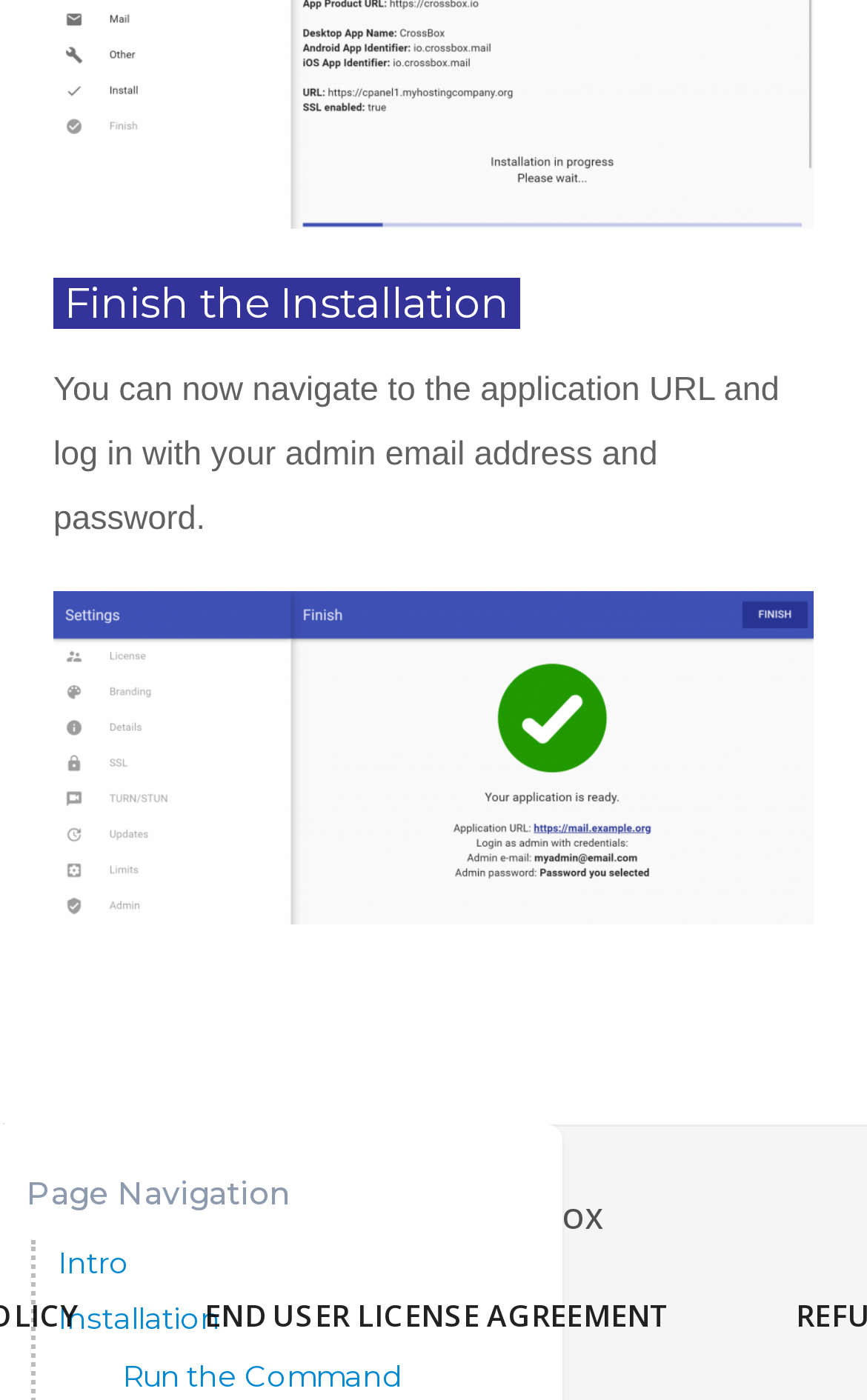Provide a one-word or one-phrase answer to the question:
How many links are available for page navigation?

3